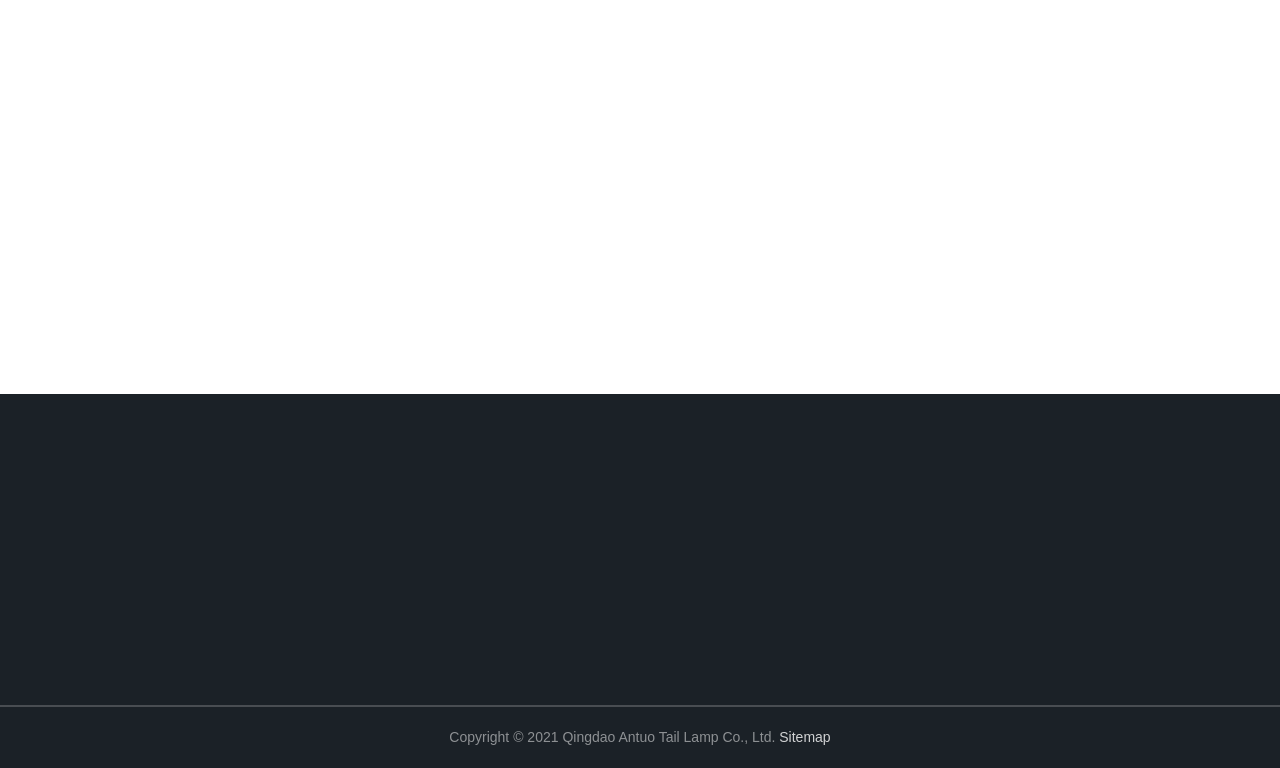Could you find the bounding box coordinates of the clickable area to complete this instruction: "Click on the 'Operation Panel' link"?

[0.023, 0.81, 0.128, 0.85]